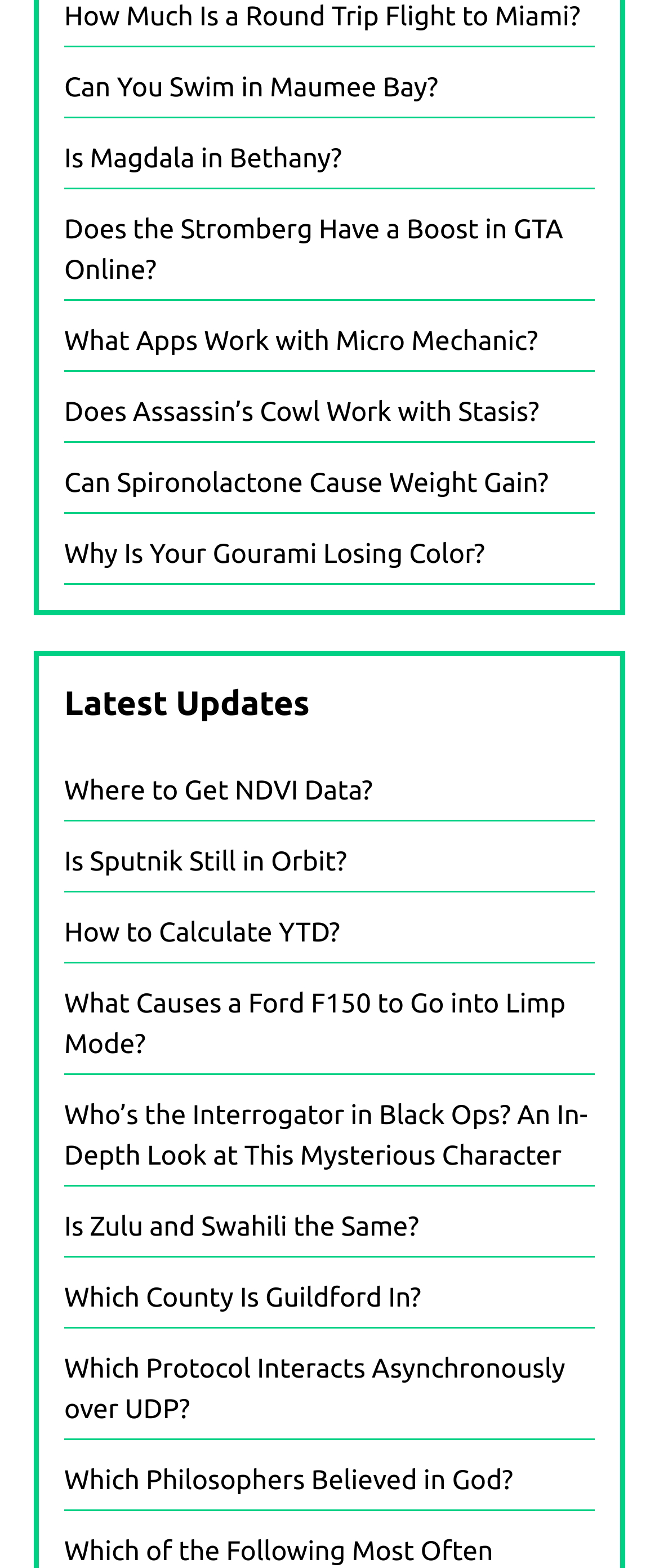Locate the bounding box coordinates of the element to click to perform the following action: 'Explore 'Which County Is Guildford In?''. The coordinates should be given as four float values between 0 and 1, in the form of [left, top, right, bottom].

[0.097, 0.818, 0.639, 0.838]